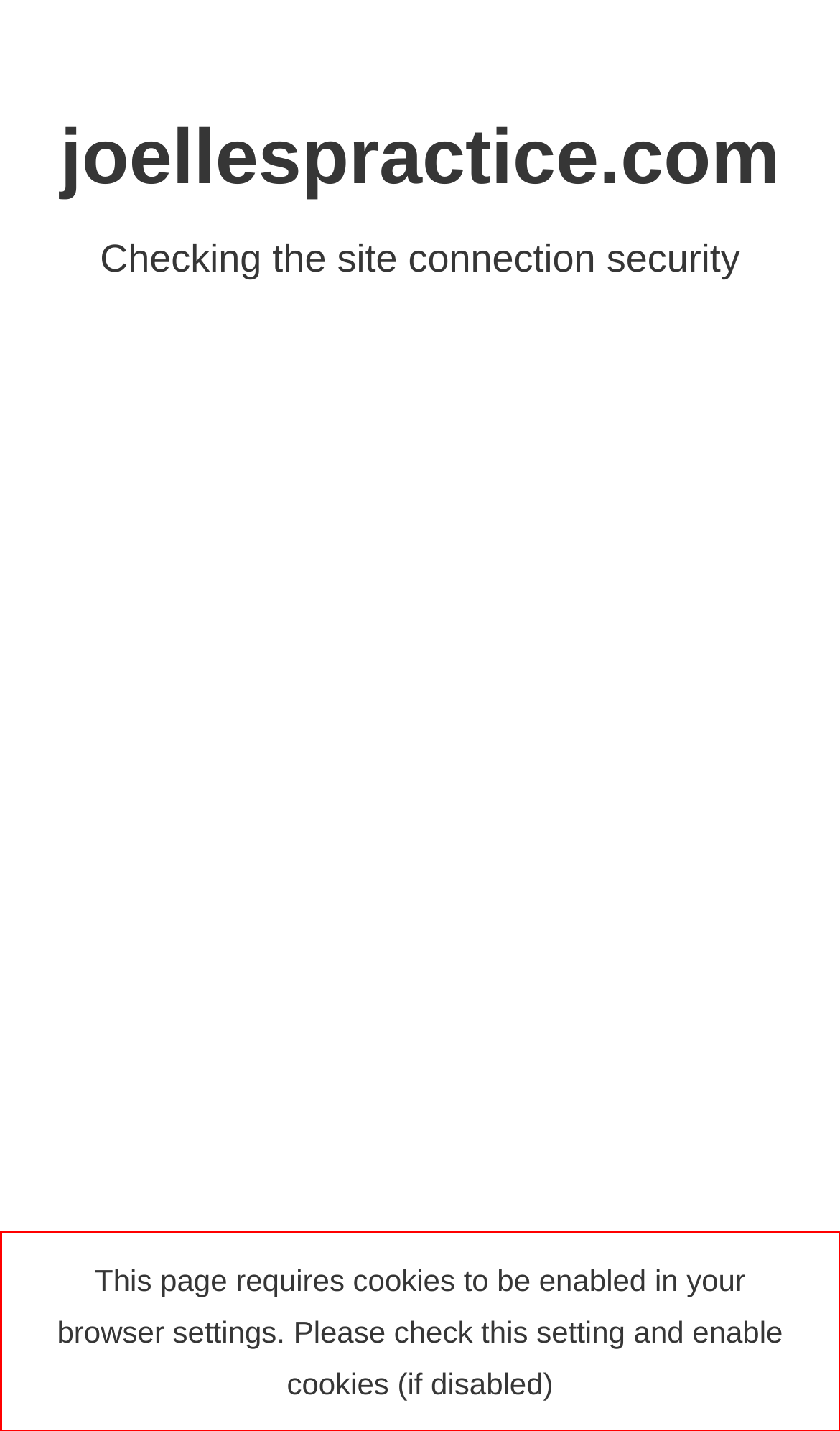Using the provided webpage screenshot, identify and read the text within the red rectangle bounding box.

This page requires cookies to be enabled in your browser settings. Please check this setting and enable cookies (if disabled)